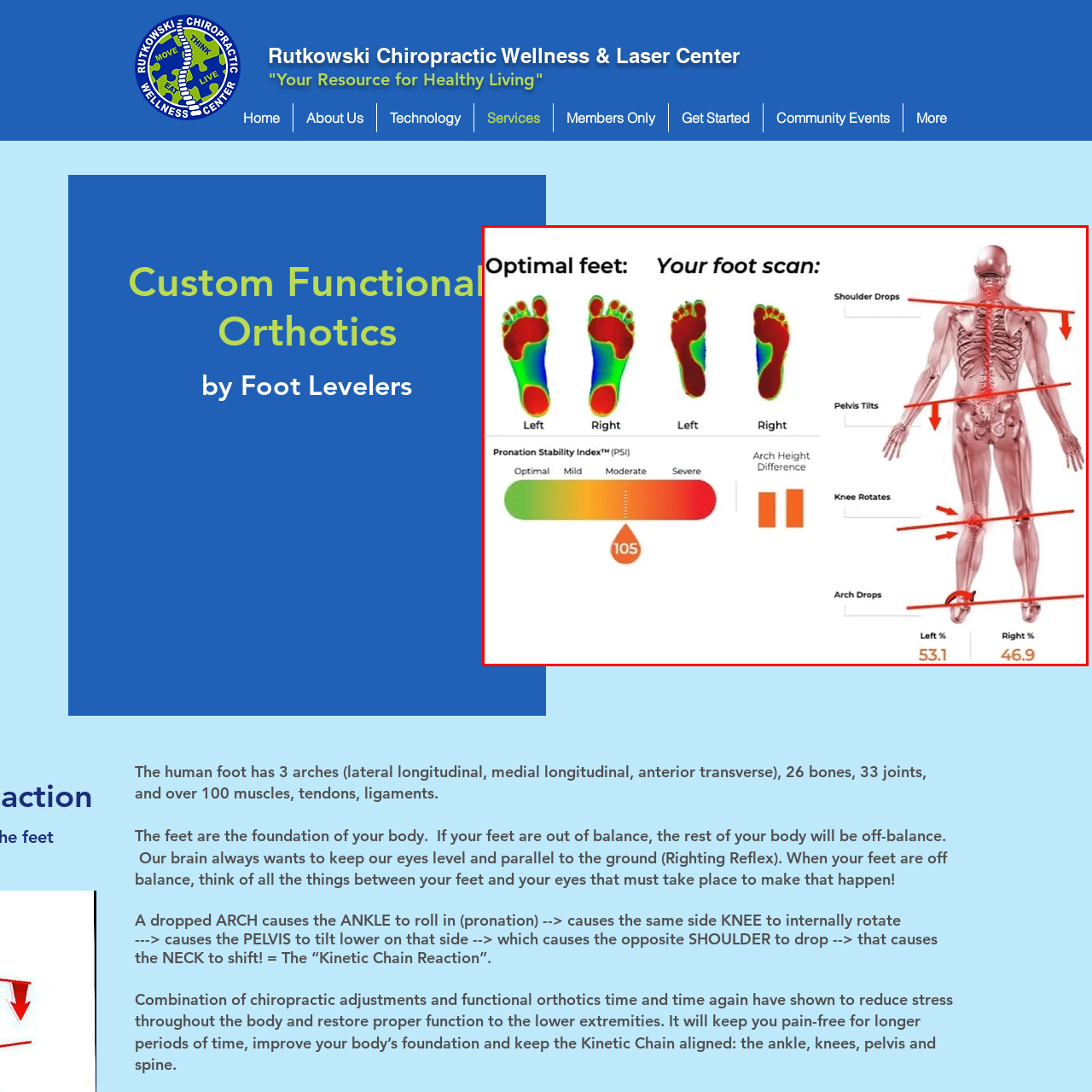Give a detailed account of the scene depicted in the image inside the red rectangle.

The image presents a detailed foot scan assessment, highlighting the concept of optimal foot structure and its implications on overall body alignment. On the left side, two pairs of scanned foot silhouettes display color-coded pressure maps, illustrating the distribution of weight across the arches. Below these images, the "Pronation Stability Index" indicator specifies a score of 105, categorizing the foot health as optimal. 

On the right side, a skeletal figure is annotated with notable misalignments, such as shoulder drops, pelvic tilts, knee rotations, and arch drops, emphasizing how foot imbalances can affect the body's kinetic chain. The measurements reveal specific discrepancies, such as an arch height difference of 53.1% on the left and 46.9% on the right. This comprehensive illustration serves to educate viewers on the crucial role of foot health in maintaining proper bodily alignment and overall wellness.